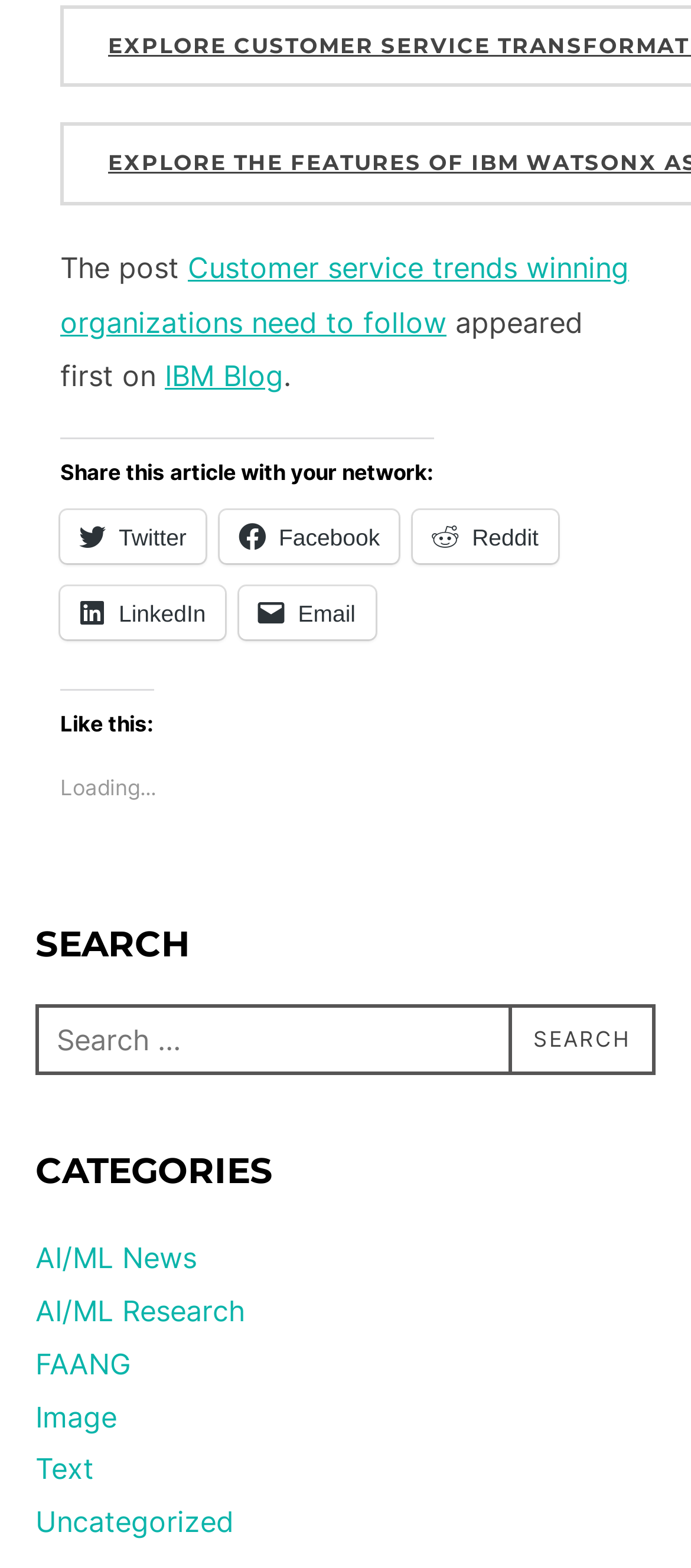Can you identify the bounding box coordinates of the clickable region needed to carry out this instruction: 'Click on IBM Blog'? The coordinates should be four float numbers within the range of 0 to 1, stated as [left, top, right, bottom].

[0.238, 0.228, 0.41, 0.251]